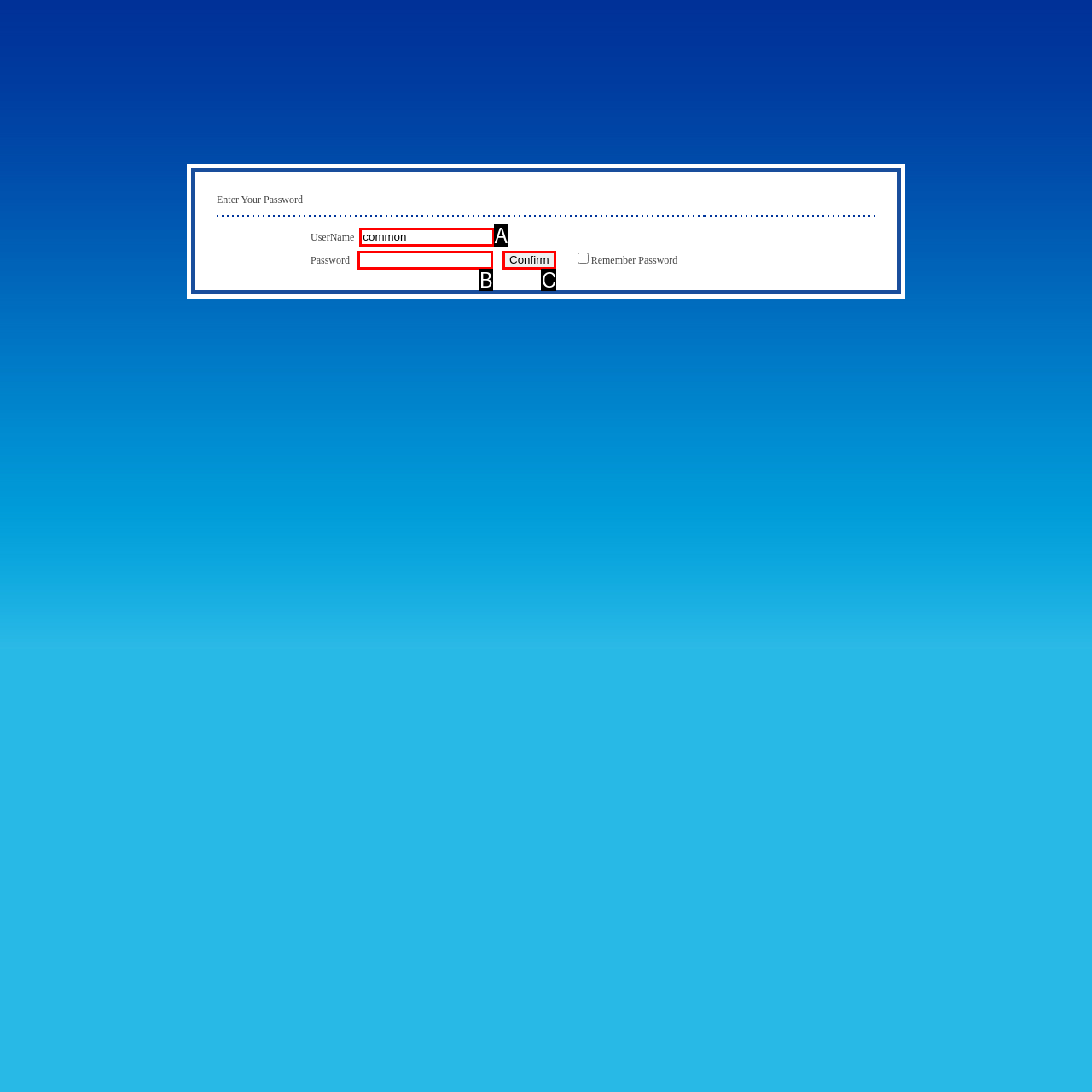Select the letter of the option that corresponds to: parent_node: Password Remember Password name="txtPassword"
Provide the letter from the given options.

B